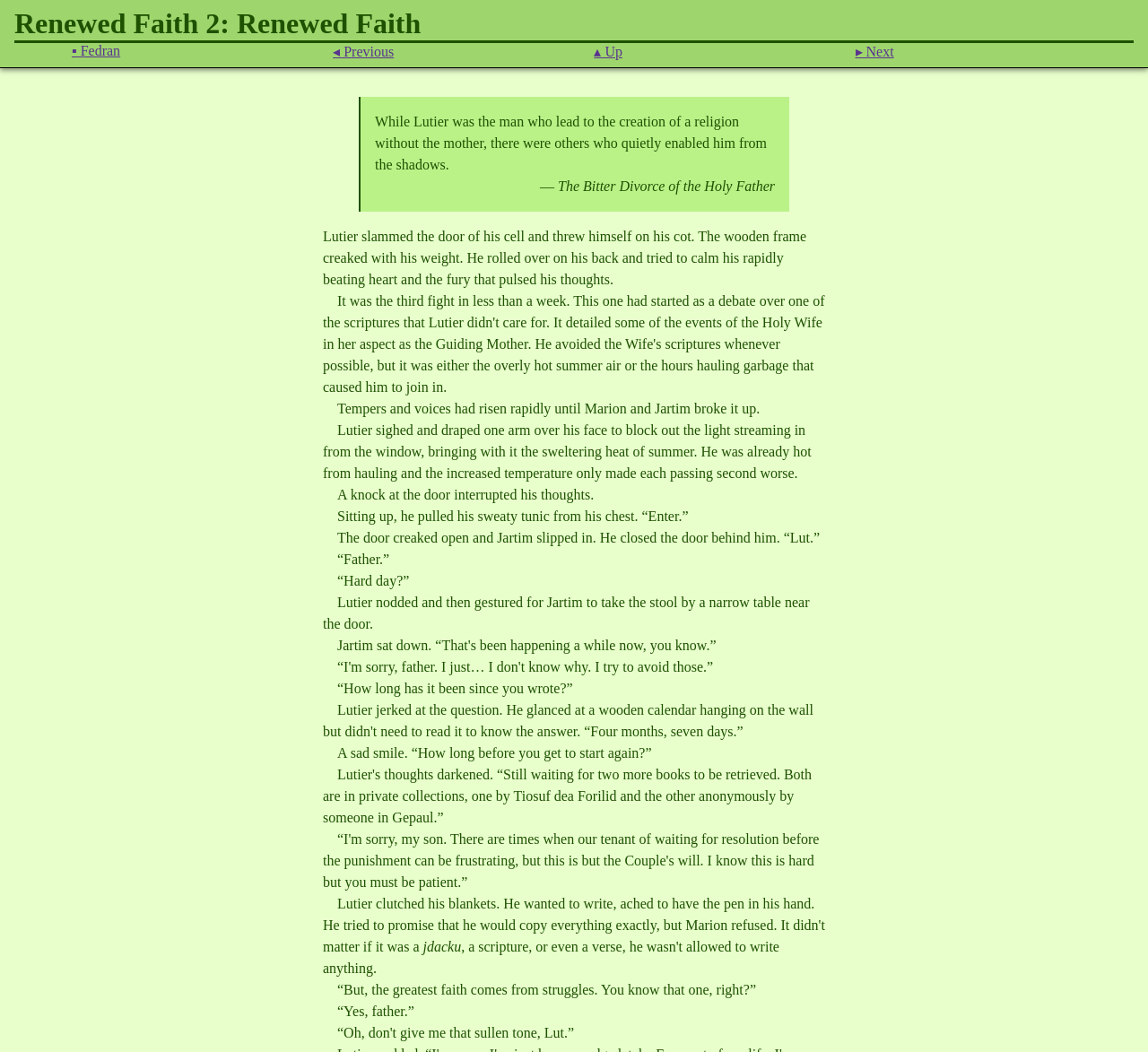What is Jartim's relationship with Lutier?
Please elaborate on the answer to the question with detailed information.

Jartim's behavior, such as entering Lutier's cell and having a conversation with him, suggests that they have a close and familiar relationship, possibly as friends or colleagues.